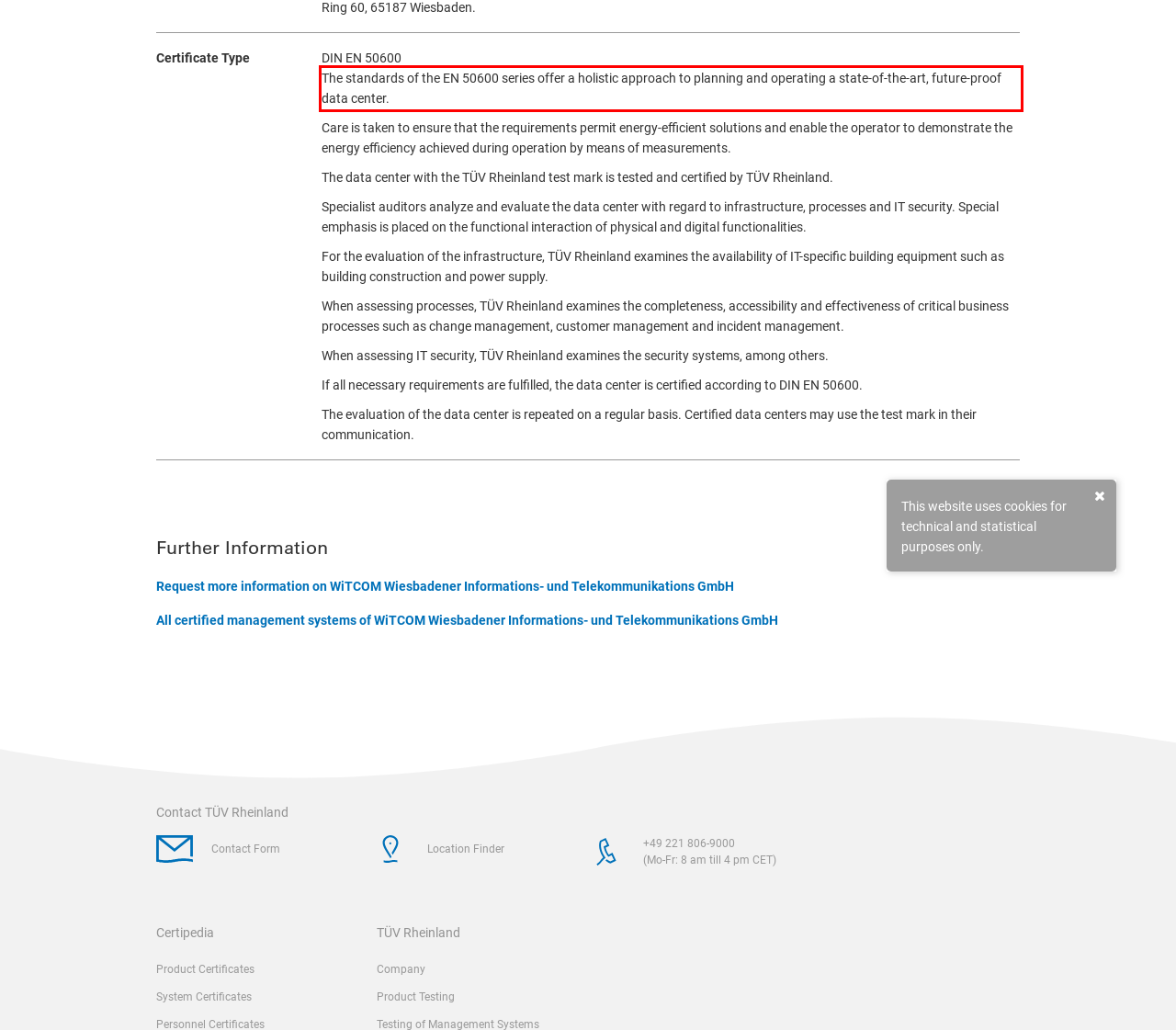Observe the screenshot of the webpage that includes a red rectangle bounding box. Conduct OCR on the content inside this red bounding box and generate the text.

The standards of the EN 50600 series offer a holistic approach to planning and operating a state-of-the-art, future-proof data center.